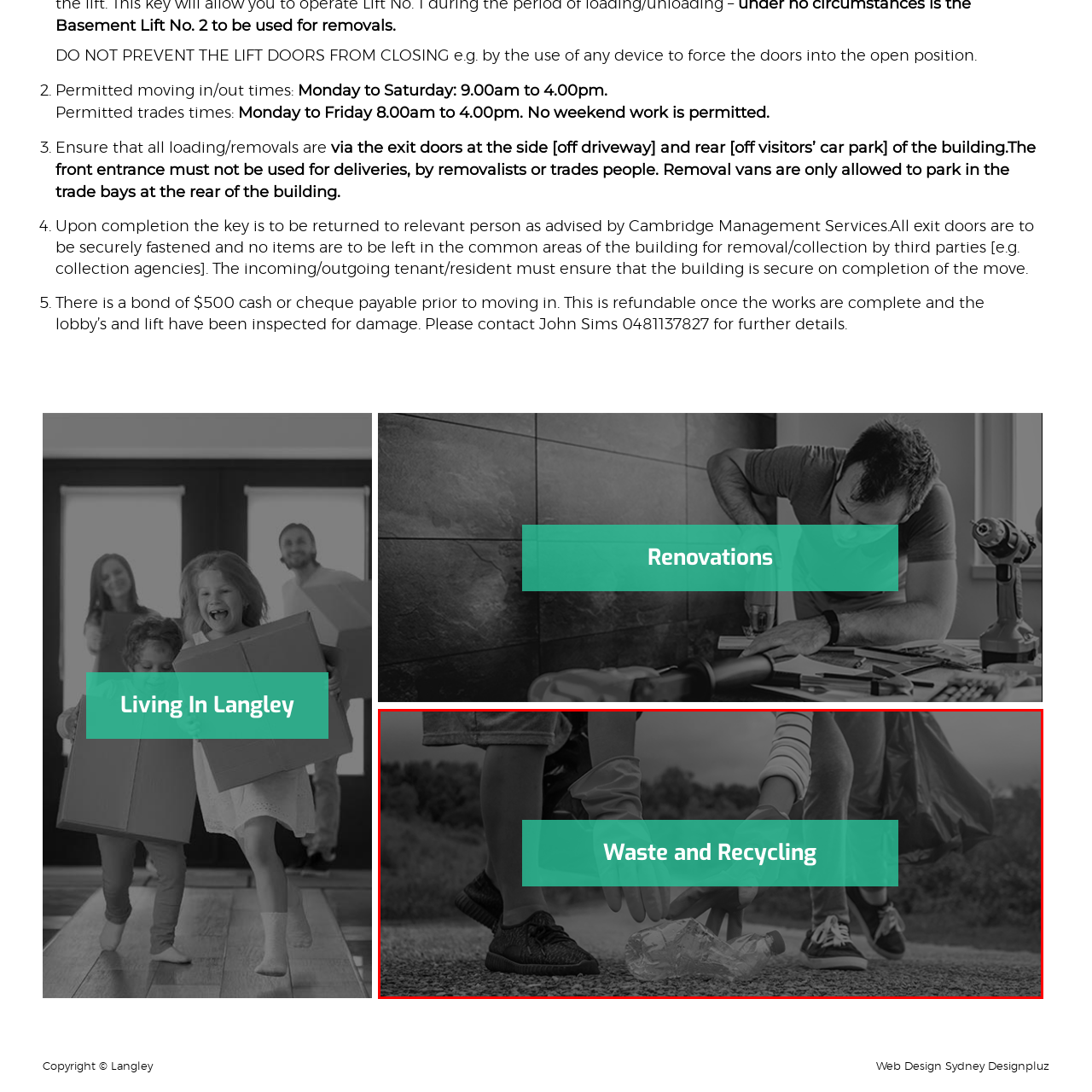Detail the contents of the image within the red outline in an elaborate manner.

The image emphasizes the theme of "Waste and Recycling," featuring individuals actively engaged in litter cleanup on a natural landscape. In the foreground, a plastic bottle lies on the ground, highlighting the importance of environmental responsibility. Participants are dressed in casual attire with gloves, symbolizing community involvement and eco-consciousness. The vibrant teal overlay with bold white text clearly communicates the message, urging viewers to reflect on waste management practices and the role of recycling in preserving the environment. The backdrop of trees and a cloudy sky underscores the connection between human actions and the health of our planet, fostering a sense of urgency and collective responsibility towards sustainability.